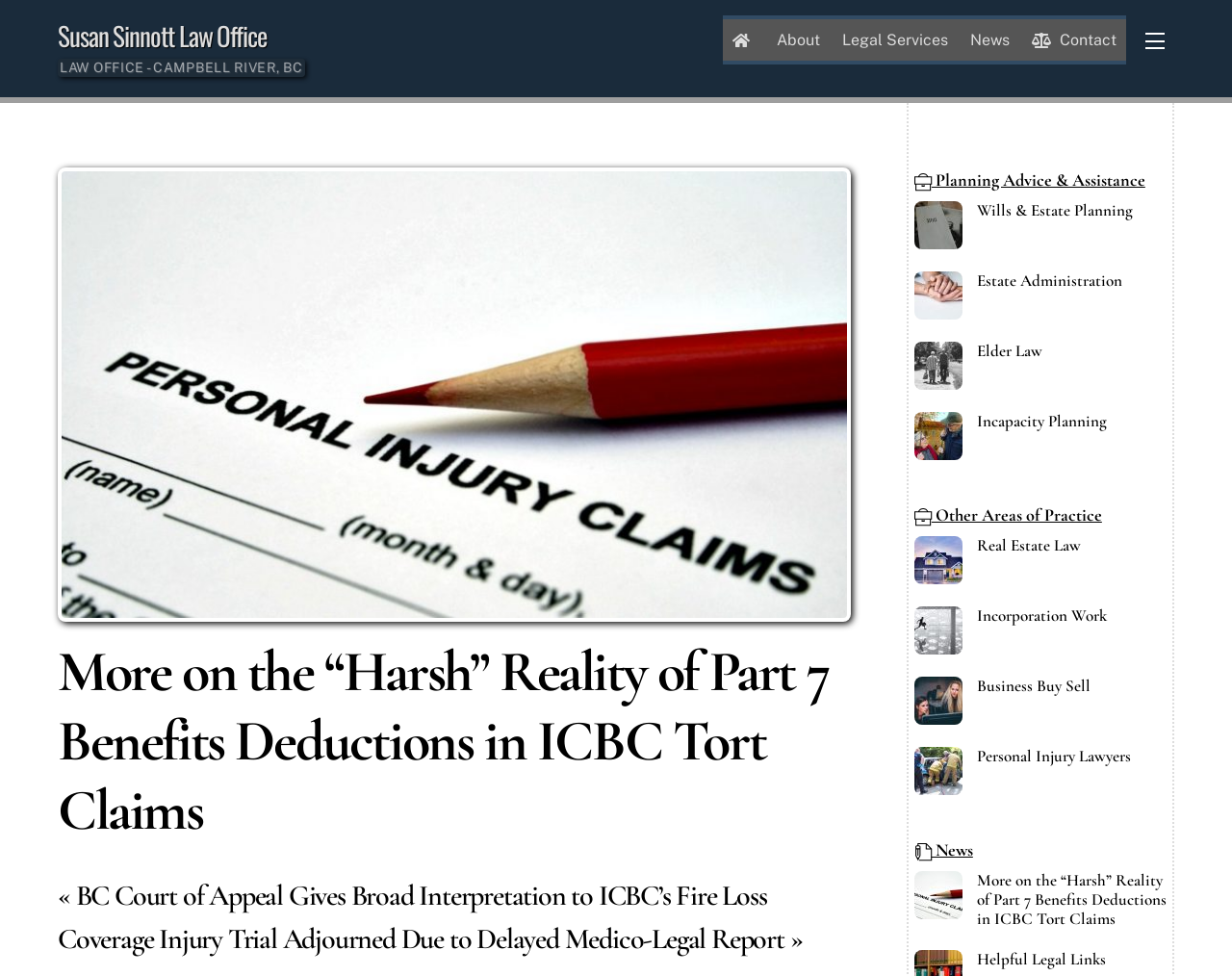What is the topic of the news article?
Kindly offer a comprehensive and detailed response to the question.

The topic of the news article can be found in the heading that says 'More on the “Harsh” Reality of Part 7 Benefits Deductions in ICBC Tort Claims', which is located in the middle section of the webpage.